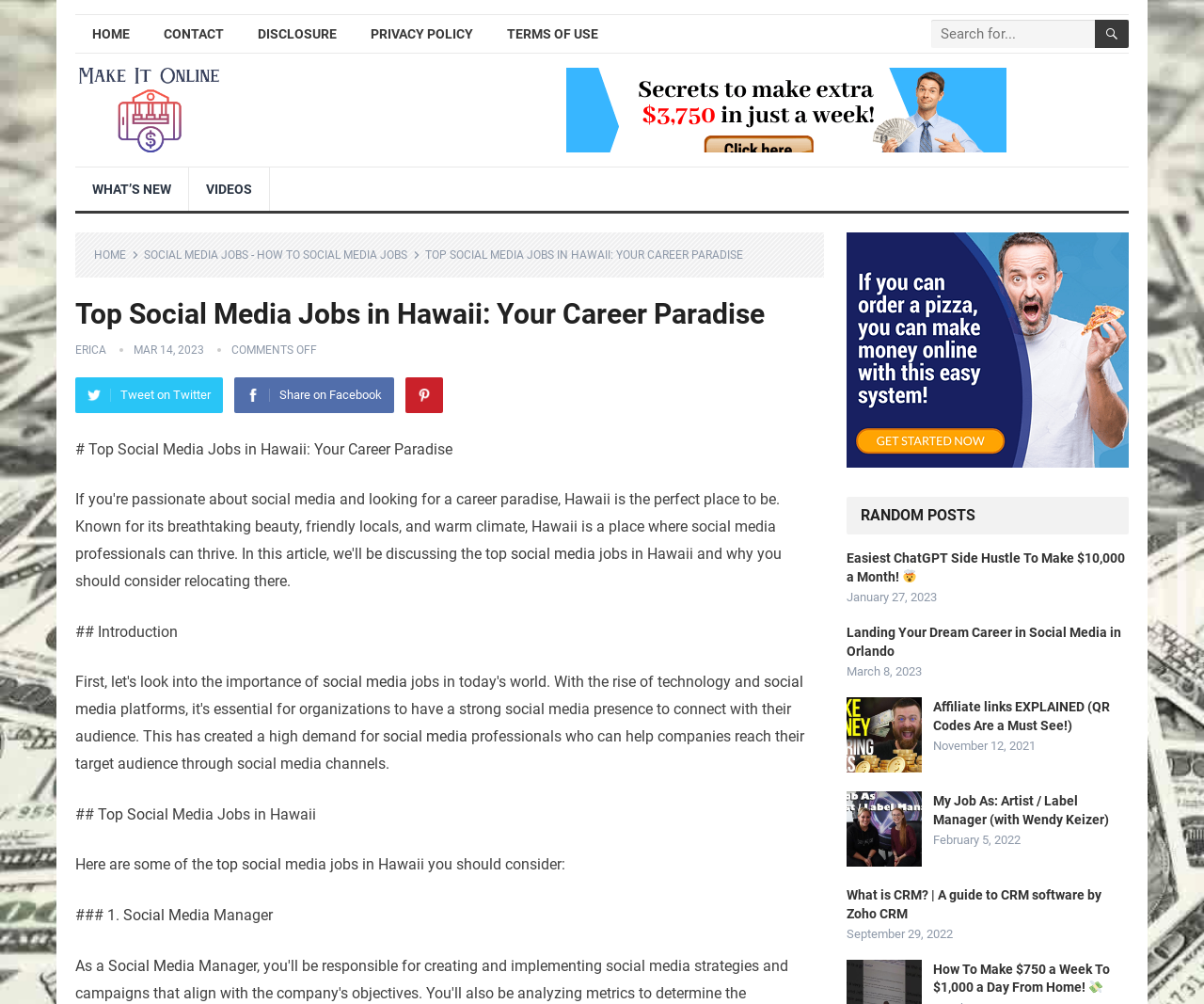Please give the bounding box coordinates of the area that should be clicked to fulfill the following instruction: "Go to HOME page". The coordinates should be in the format of four float numbers from 0 to 1, i.e., [left, top, right, bottom].

[0.062, 0.016, 0.122, 0.052]